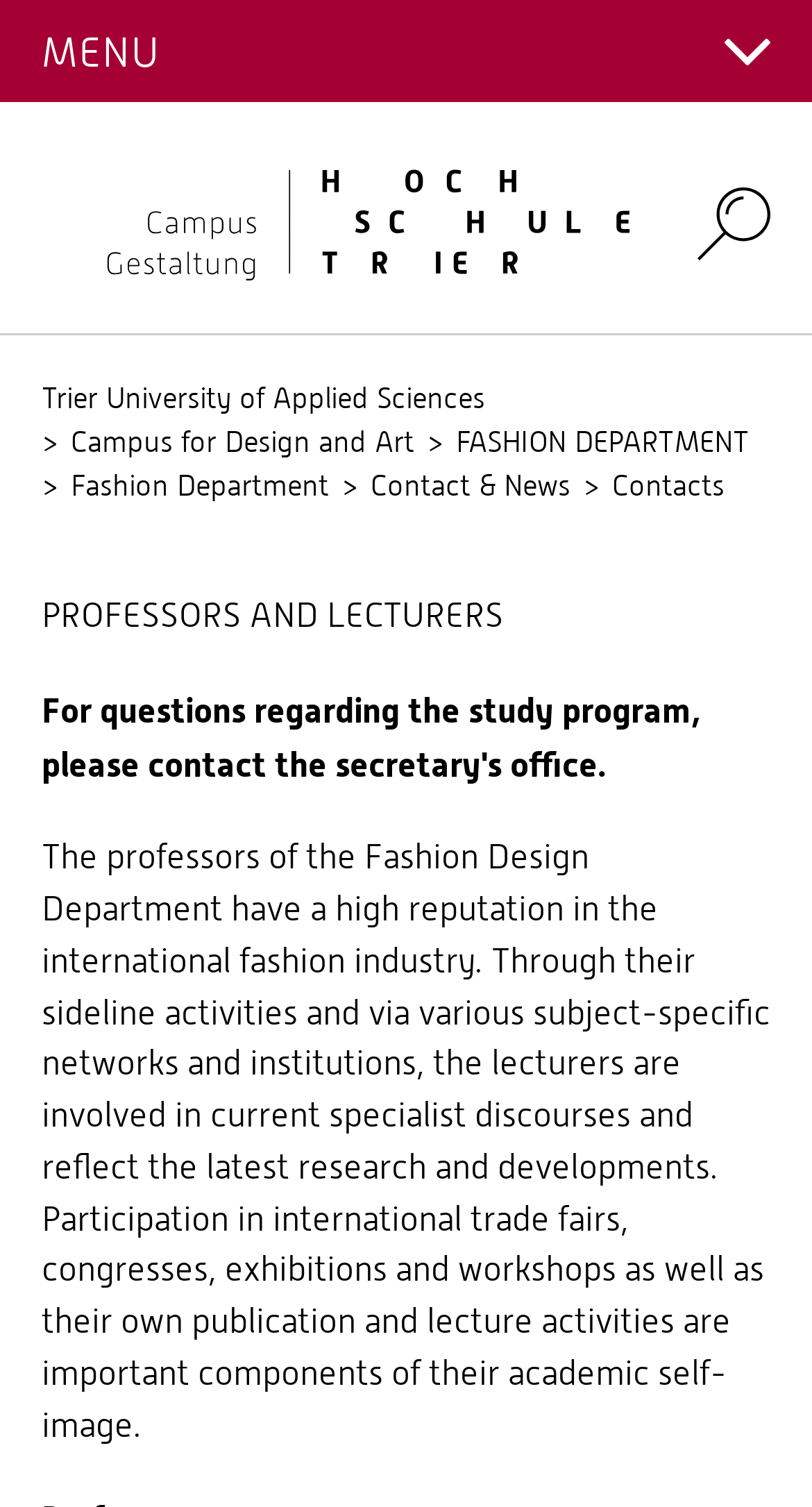Using the information in the image, give a detailed answer to the following question: What is the purpose of the button with the text 'MENU'?

Based on the common convention of a button with the text 'MENU', I infer that its purpose is to open a menu, which is likely to contain more options or navigation items.